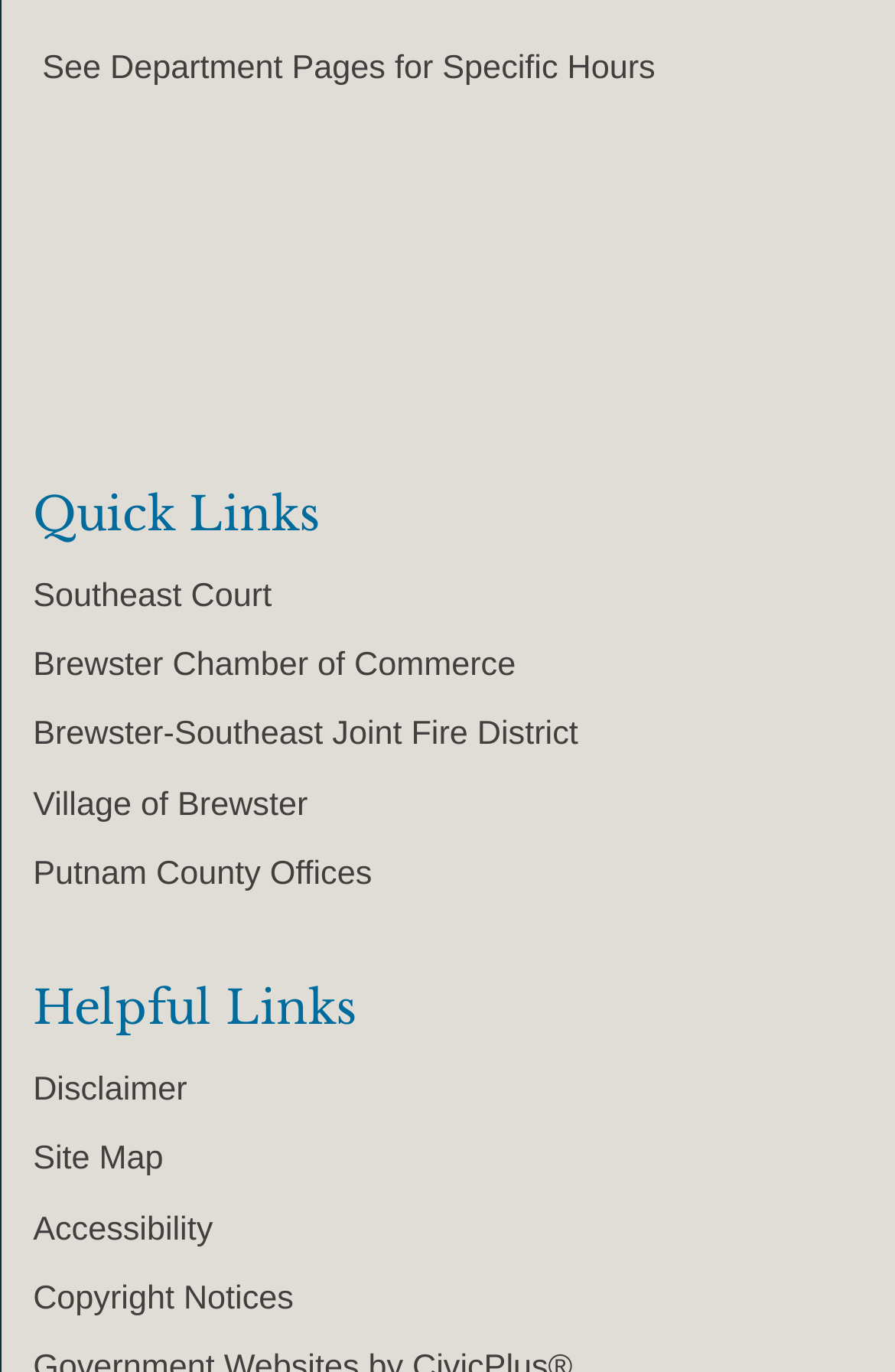Answer in one word or a short phrase: 
How many headings are there on the webpage?

2